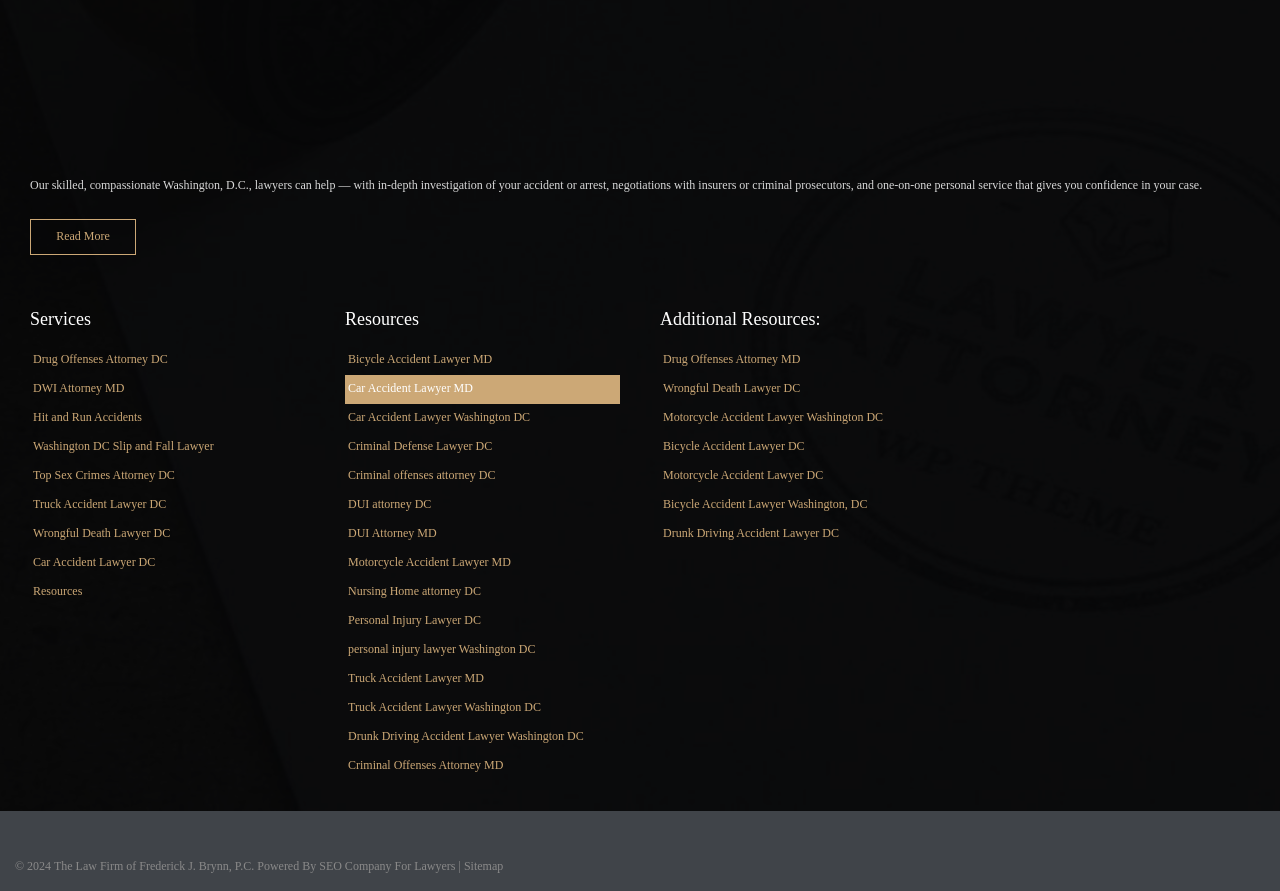Is there a section for resources on the website?
Based on the screenshot, give a detailed explanation to answer the question.

Yes, there is a section for resources on the website. The section is divided into three parts, each with its own heading, and contains links to various resources related to the legal services offered by the lawyers.